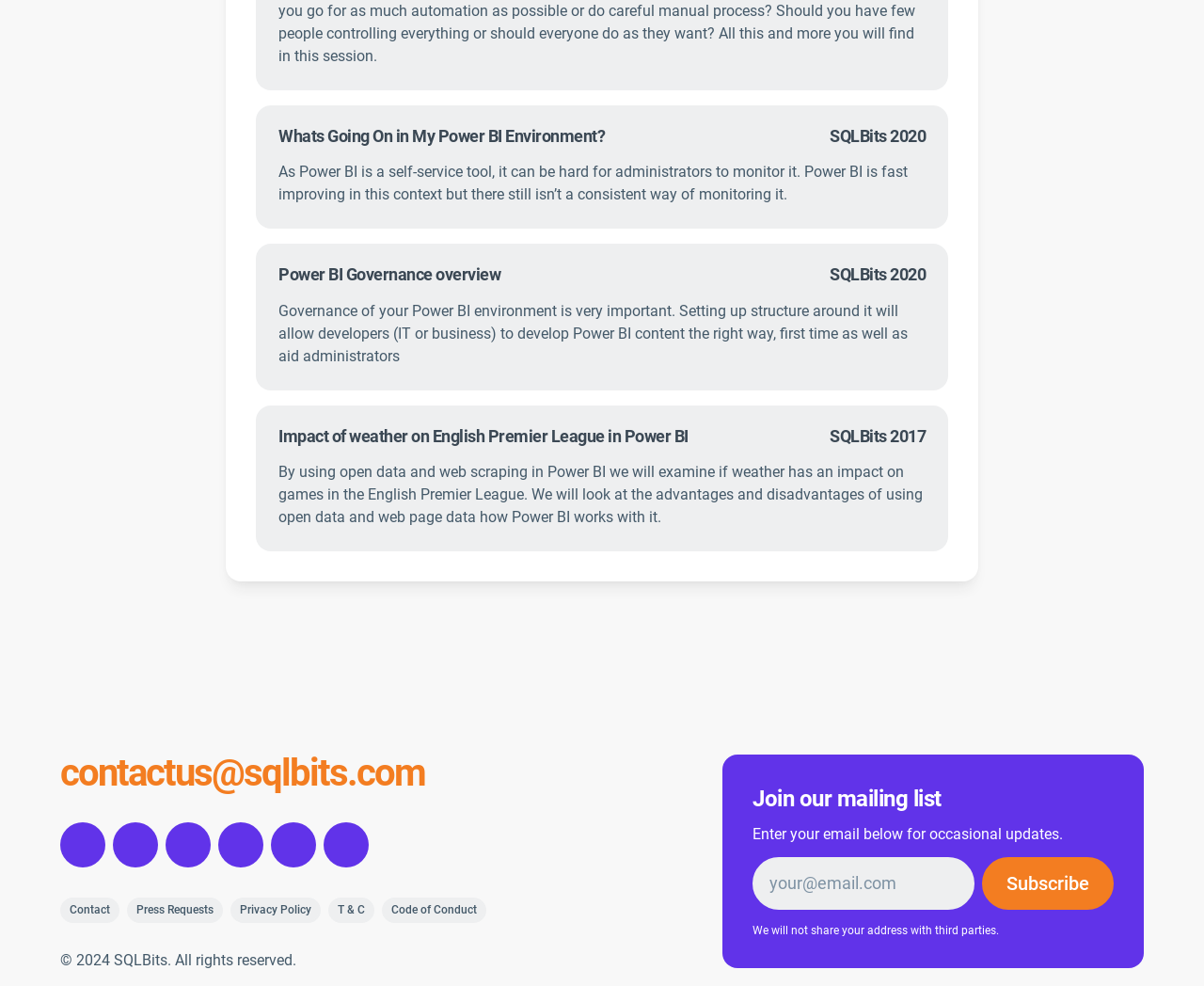Based on the image, provide a detailed response to the question:
What is the topic of the first link?

The first link on the webpage has a heading 'Whats Going On in My Power BI Environment? SQLBits 2020', which suggests that the topic of the link is related to Power BI Environment.